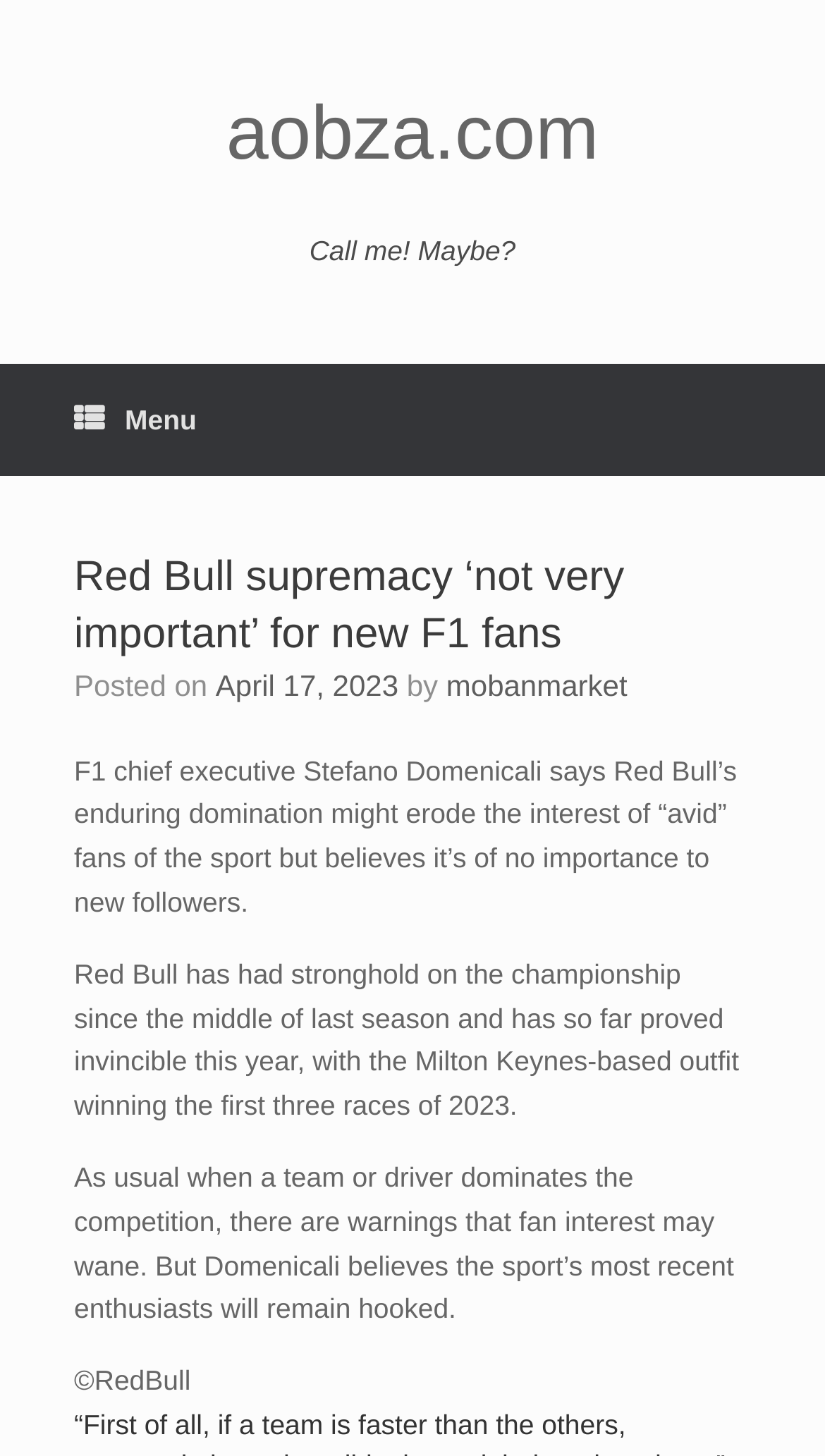Identify the bounding box coordinates for the UI element mentioned here: "April 17, 2023". Provide the coordinates as four float values between 0 and 1, i.e., [left, top, right, bottom].

[0.261, 0.458, 0.483, 0.482]